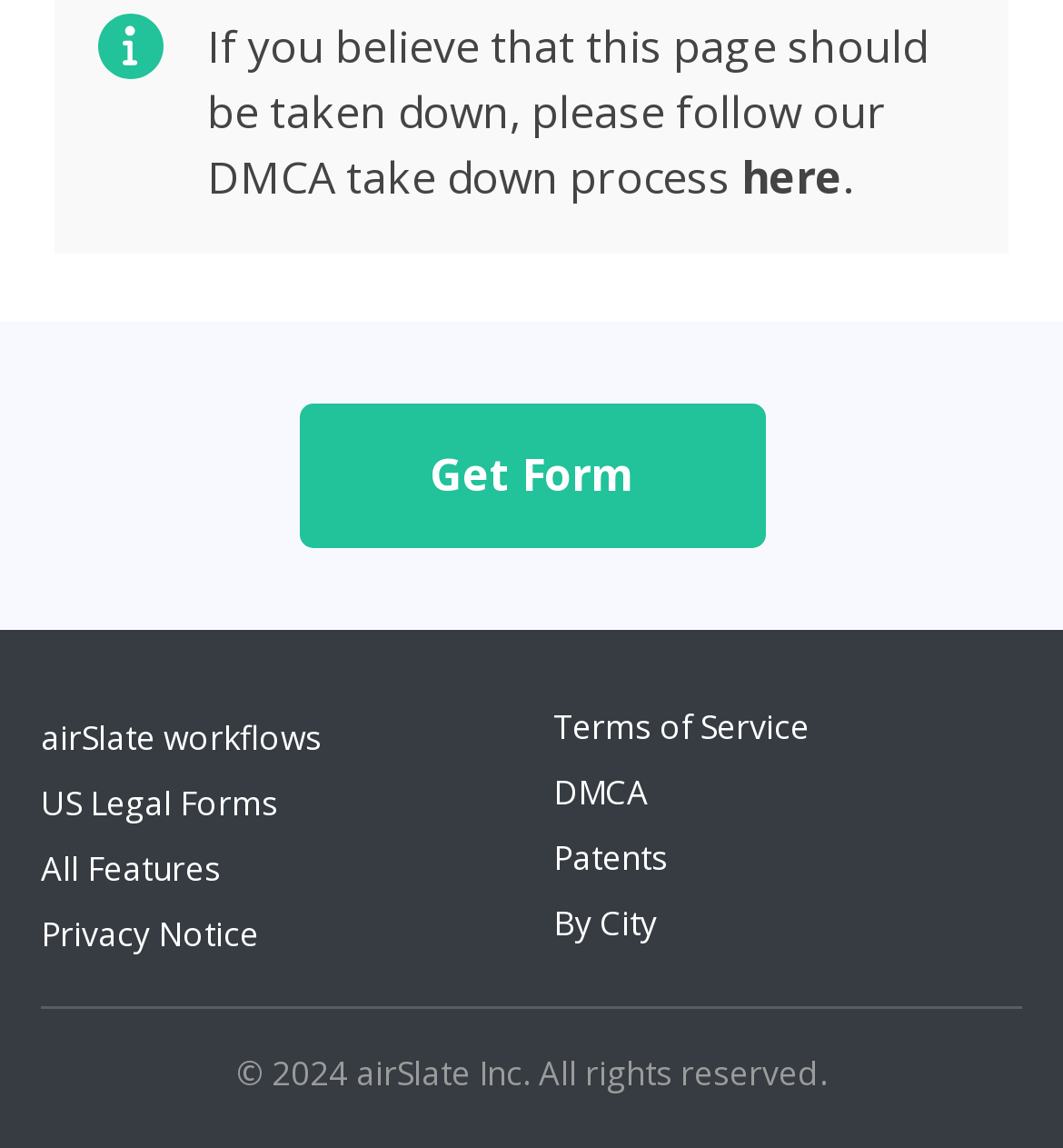Please determine the bounding box coordinates of the element's region to click for the following instruction: "Read the Privacy Notice".

[0.038, 0.793, 0.244, 0.833]